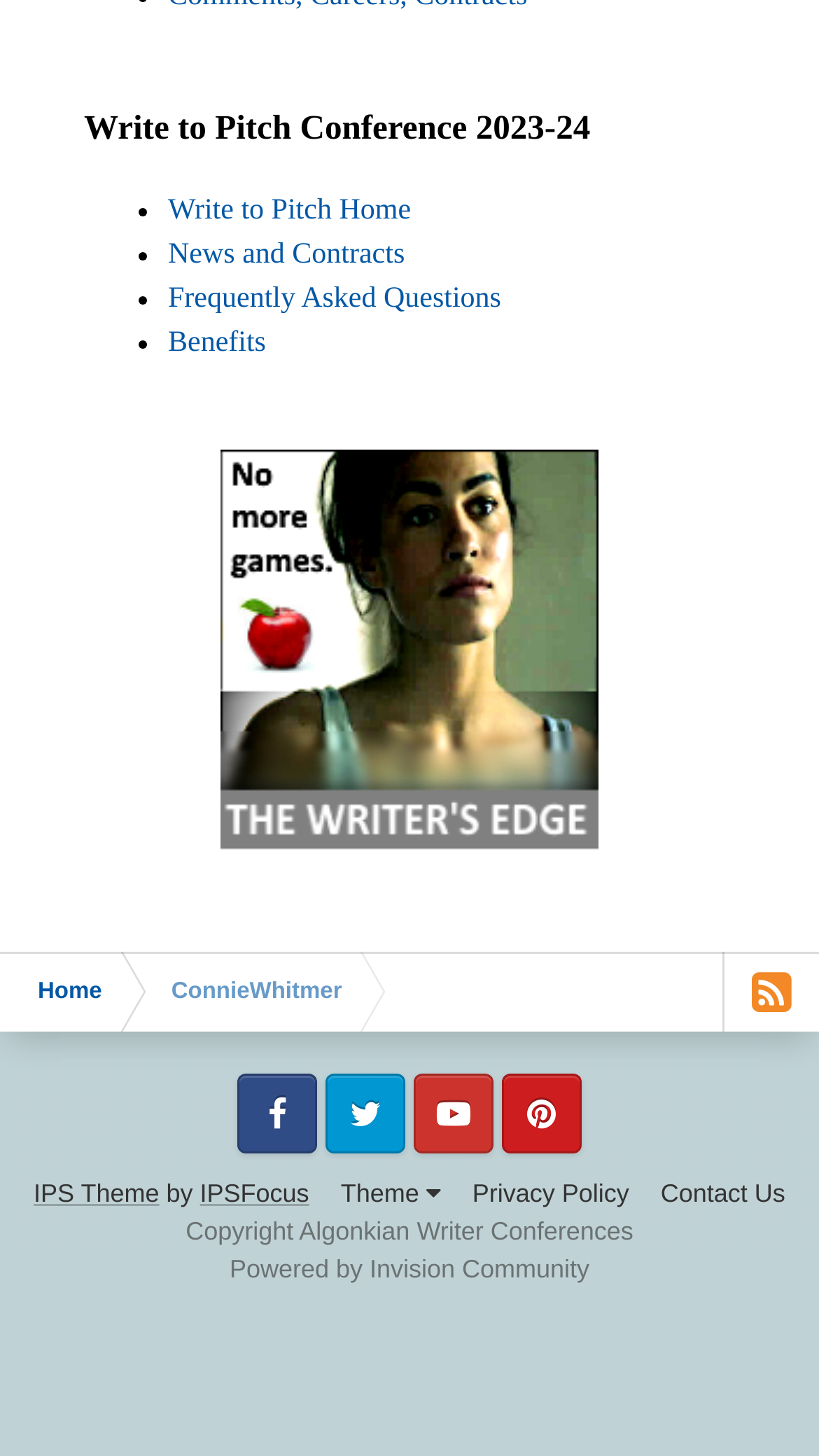How many links are in the footer? Analyze the screenshot and reply with just one word or a short phrase.

9